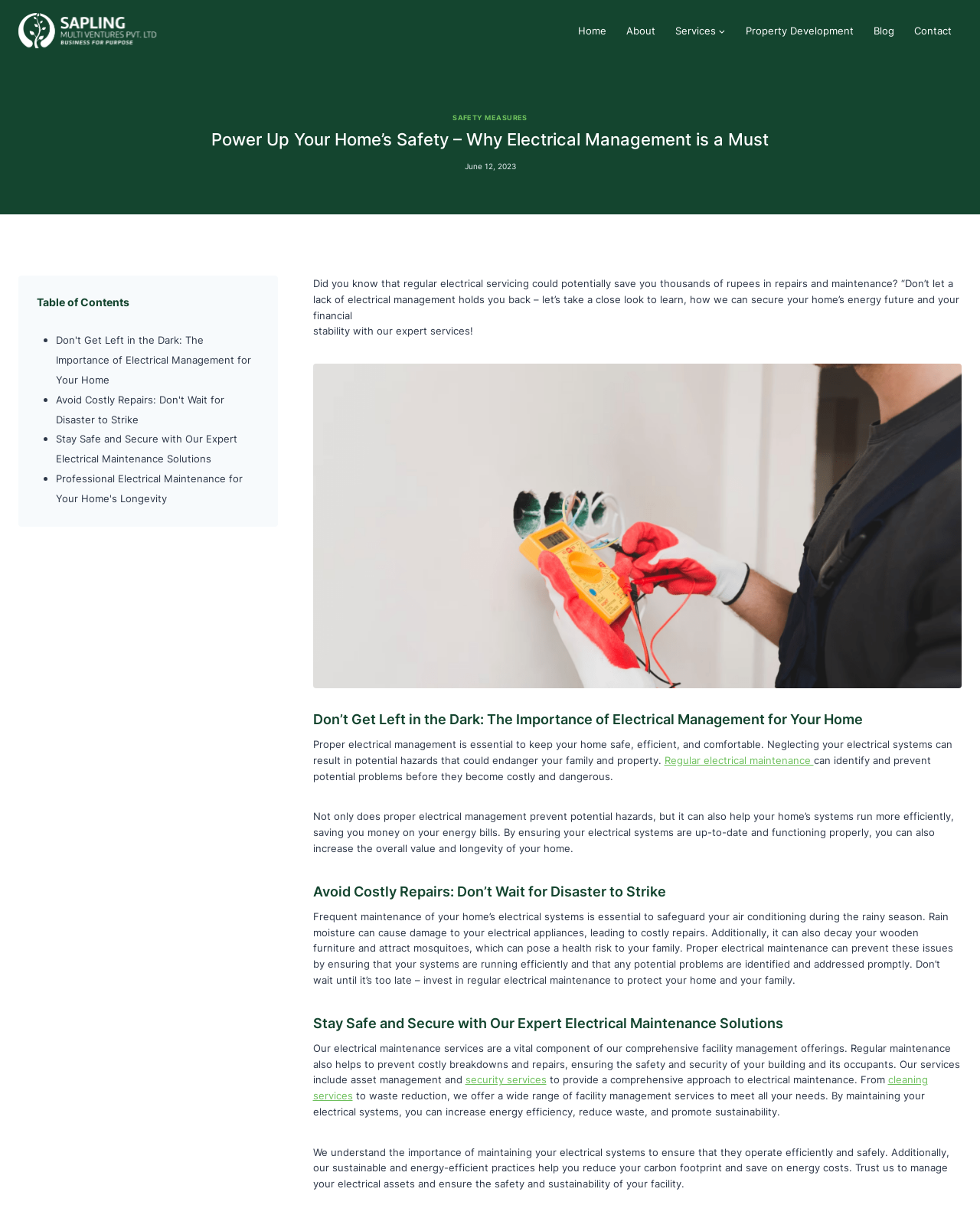Please determine and provide the text content of the webpage's heading.

Power Up Your Home’s Safety – Why Electrical Management is a Must